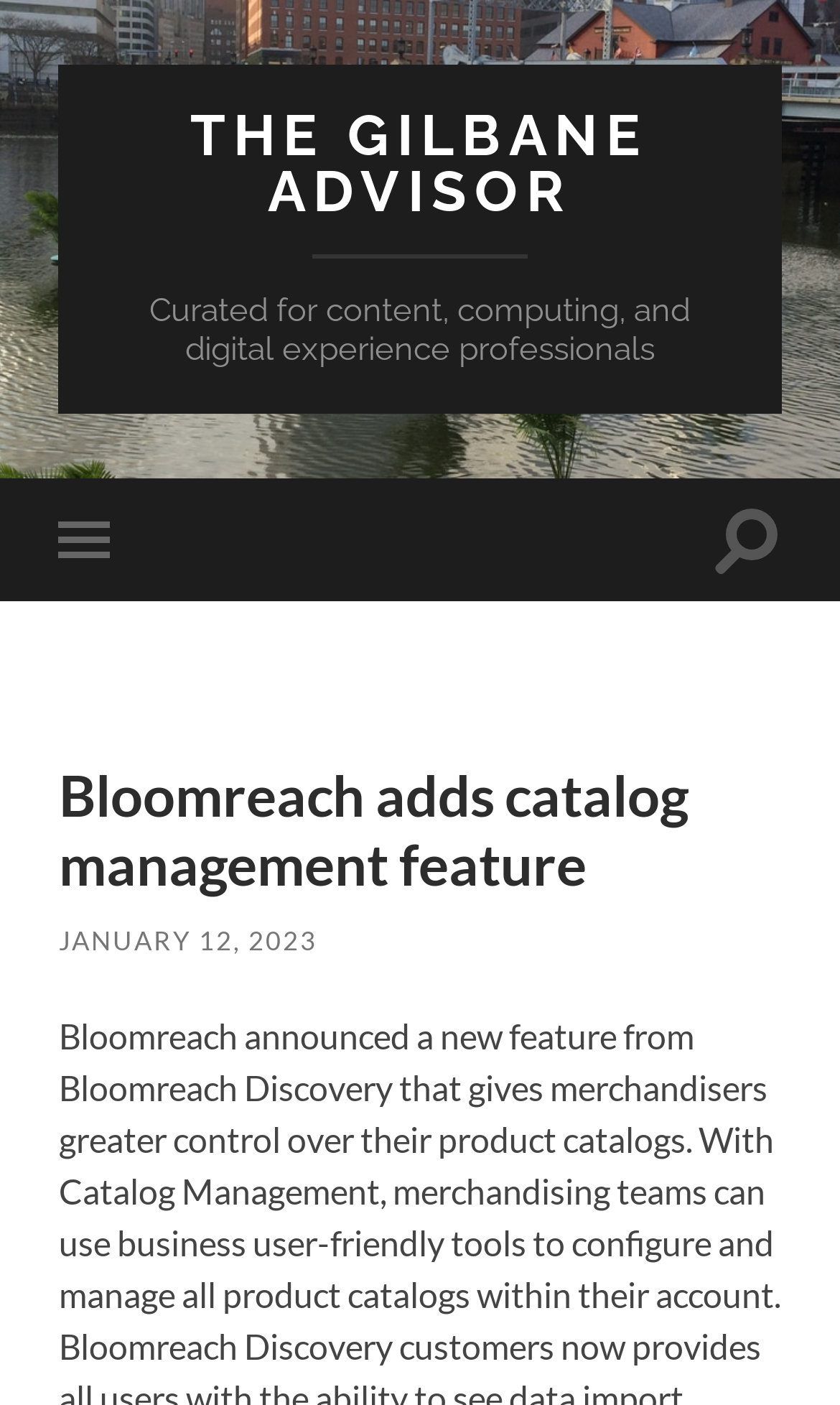Answer this question using a single word or a brief phrase:
What is the date of the announcement?

JANUARY 12, 2023